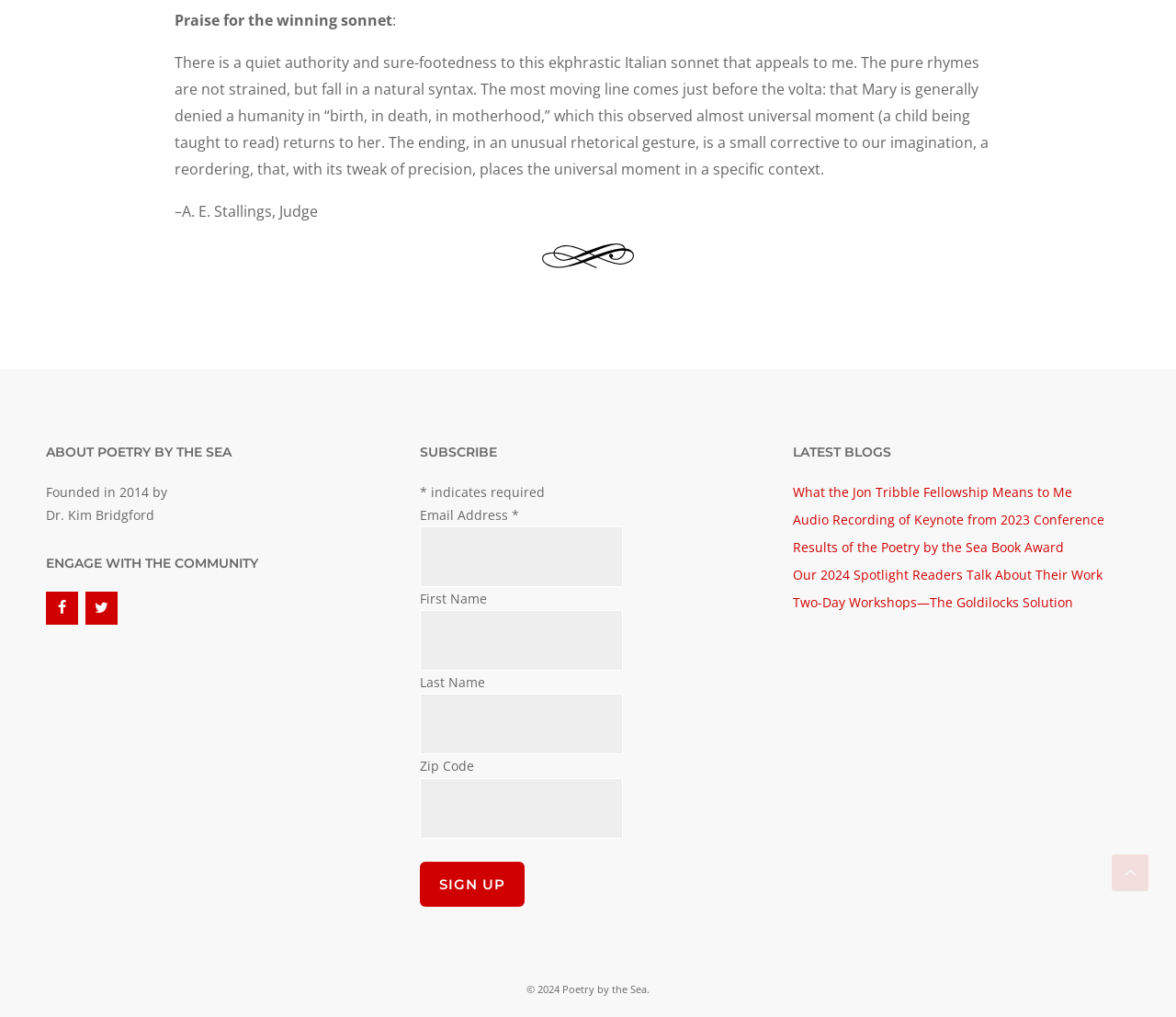What is the name of the founder of Poetry by the Sea?
Refer to the image and answer the question using a single word or phrase.

Dr. Kim Bridgford